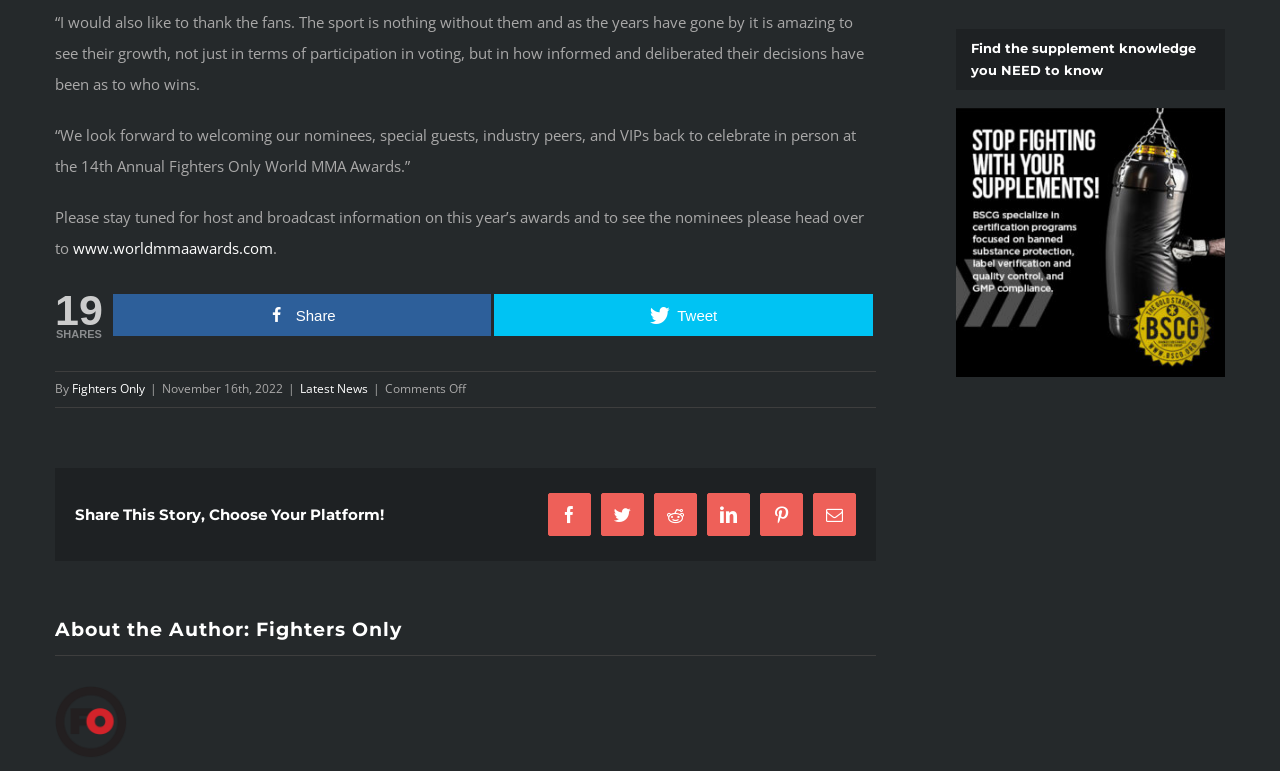Can you determine the bounding box coordinates of the area that needs to be clicked to fulfill the following instruction: "Read the latest news"?

[0.234, 0.493, 0.288, 0.515]